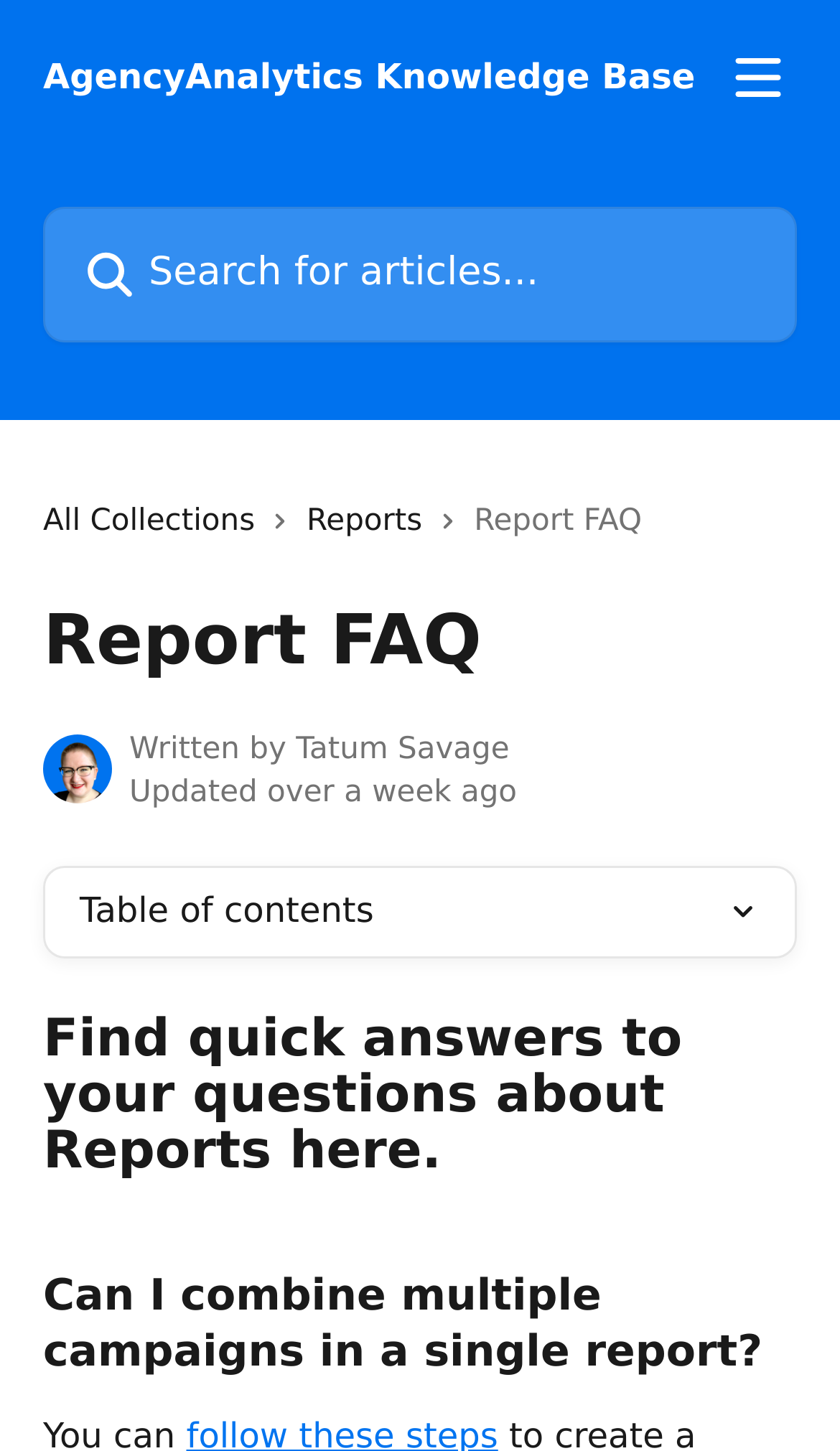Identify the bounding box of the UI component described as: "Reports".

[0.365, 0.343, 0.523, 0.376]